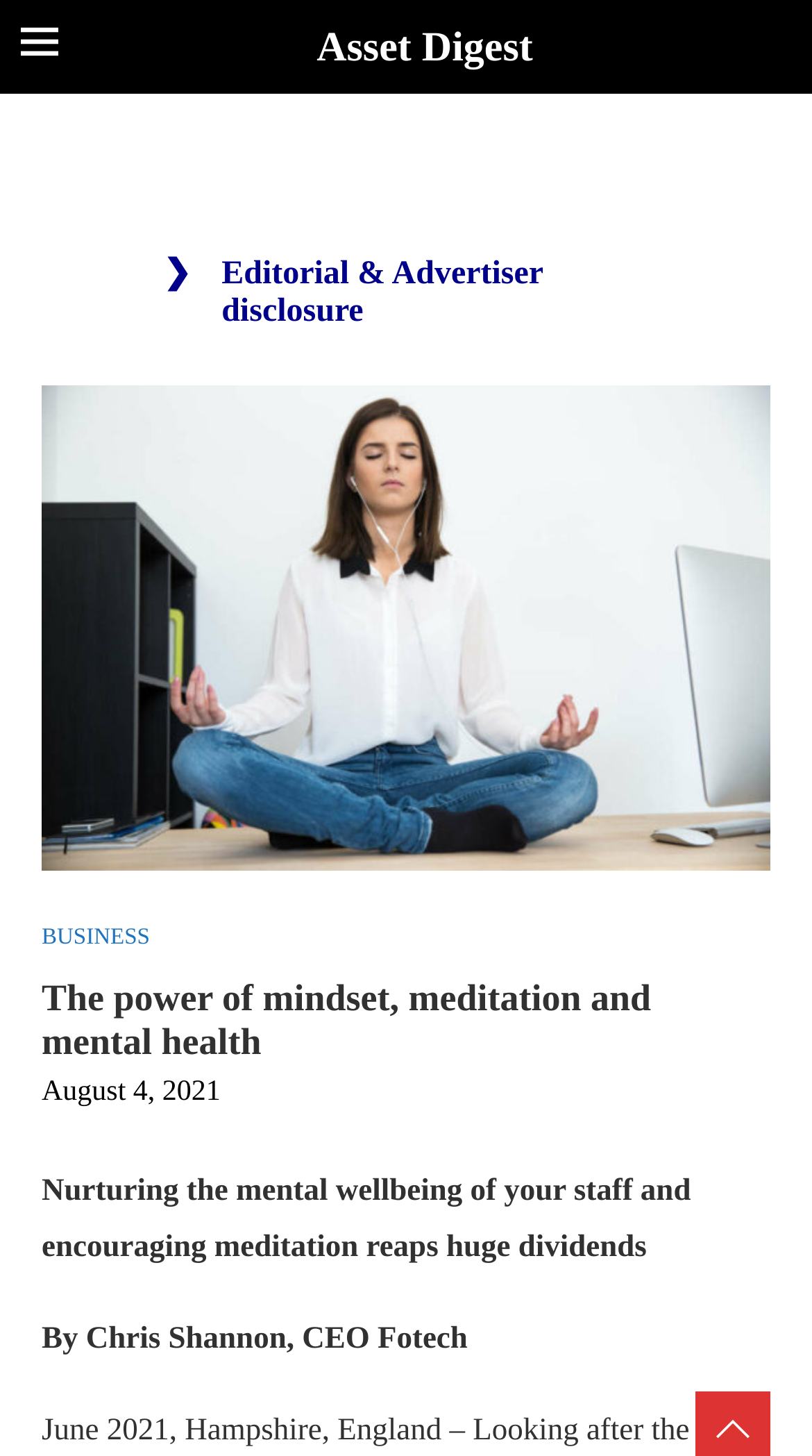Who is the author of the article?
Please ensure your answer is as detailed and informative as possible.

The author of the article is mentioned in the static text 'By Chris Shannon, CEO Fotech'.